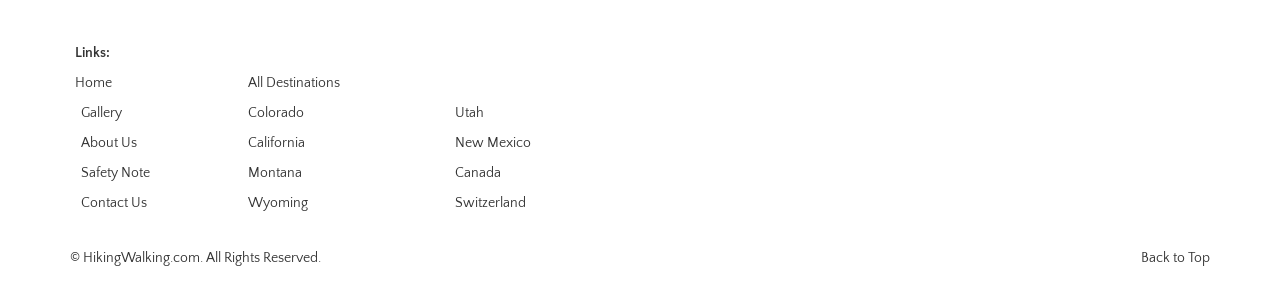Give a one-word or short phrase answer to the question: 
How many columns are in the table?

3